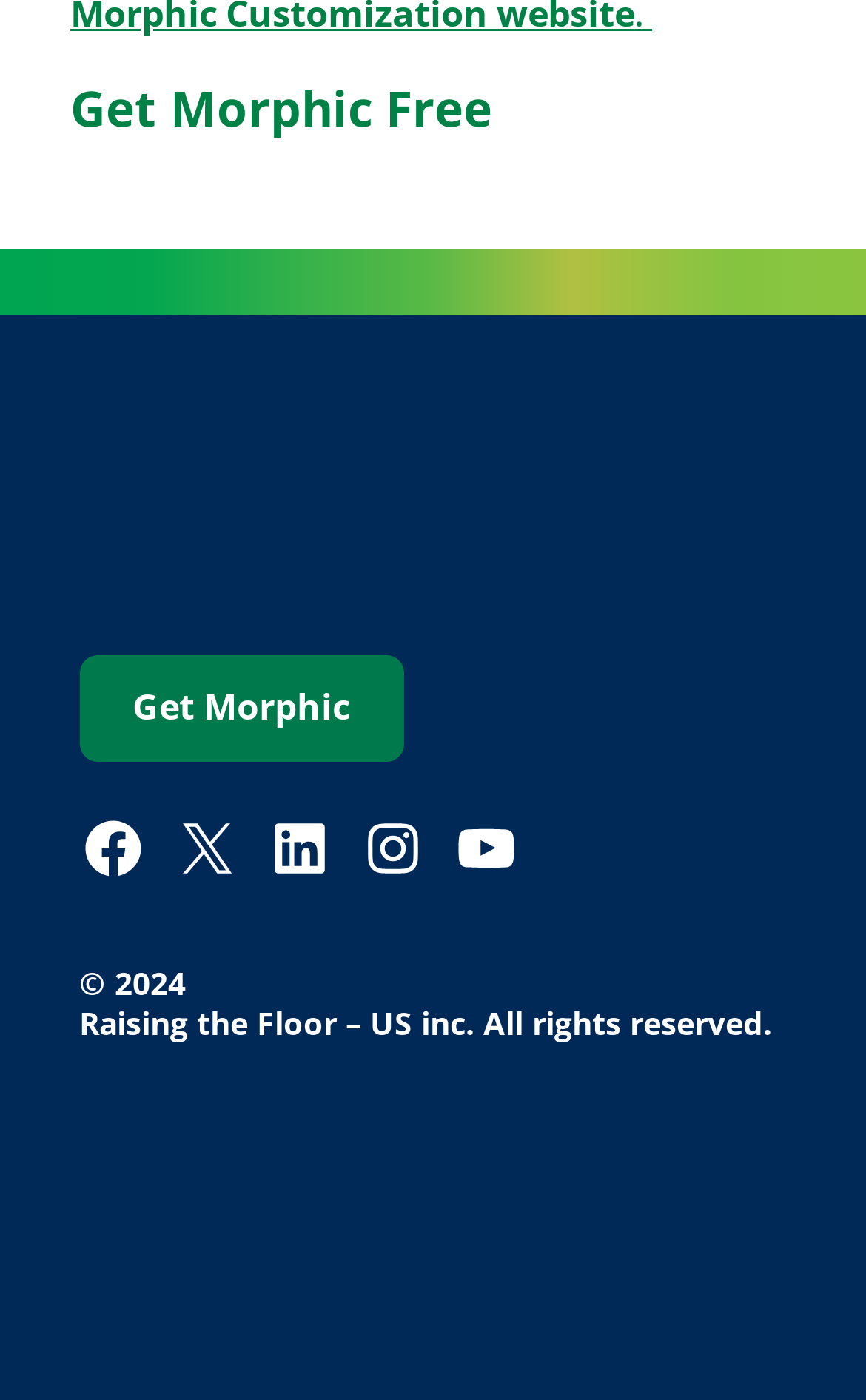Can you find the bounding box coordinates of the area I should click to execute the following instruction: "Visit Facebook"?

[0.092, 0.583, 0.168, 0.63]